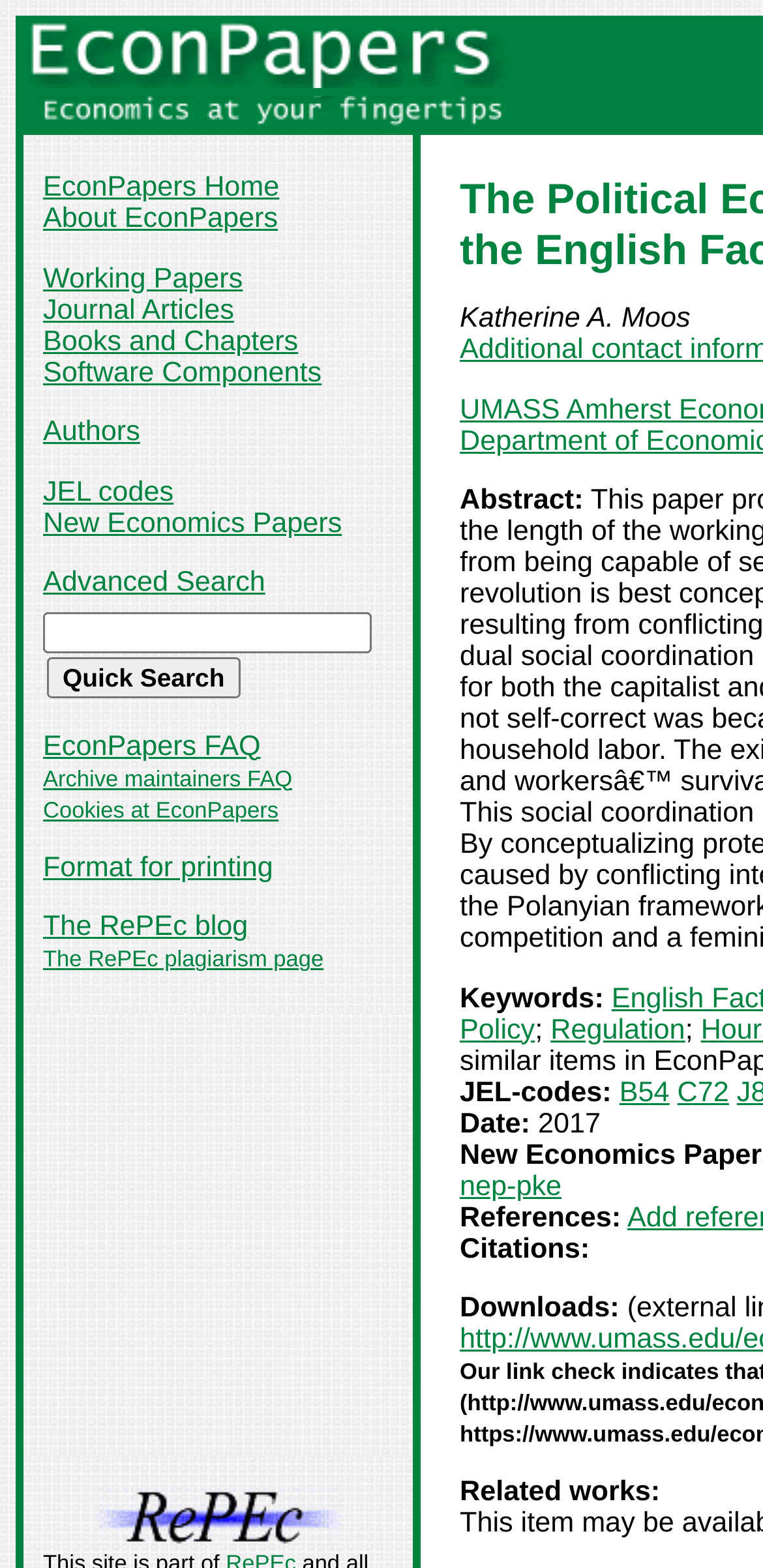What is the name of the website?
Using the visual information from the image, give a one-word or short-phrase answer.

EconPapers